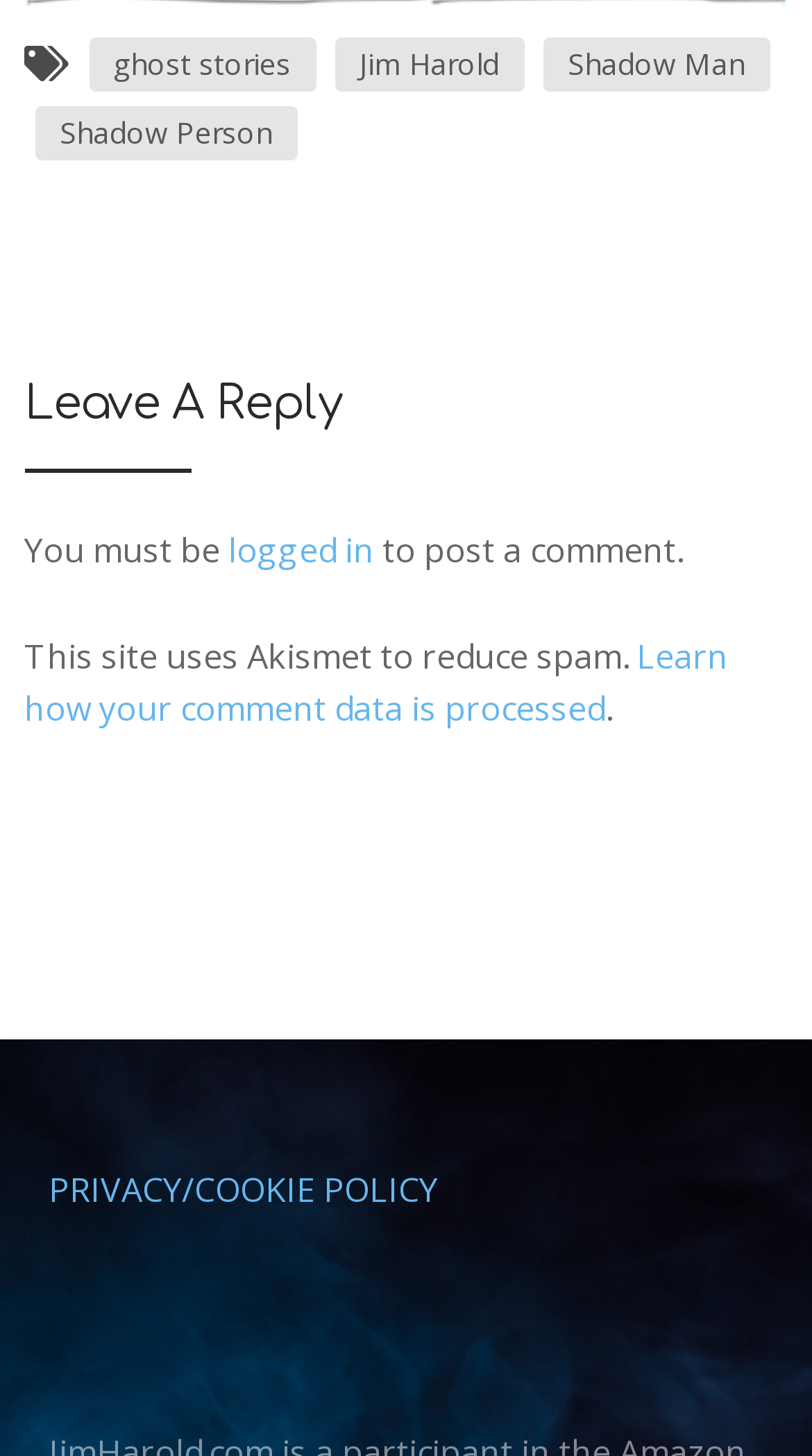Provide your answer in one word or a succinct phrase for the question: 
What is the last link on the webpage?

PRIVACY/COOKIE POLICY